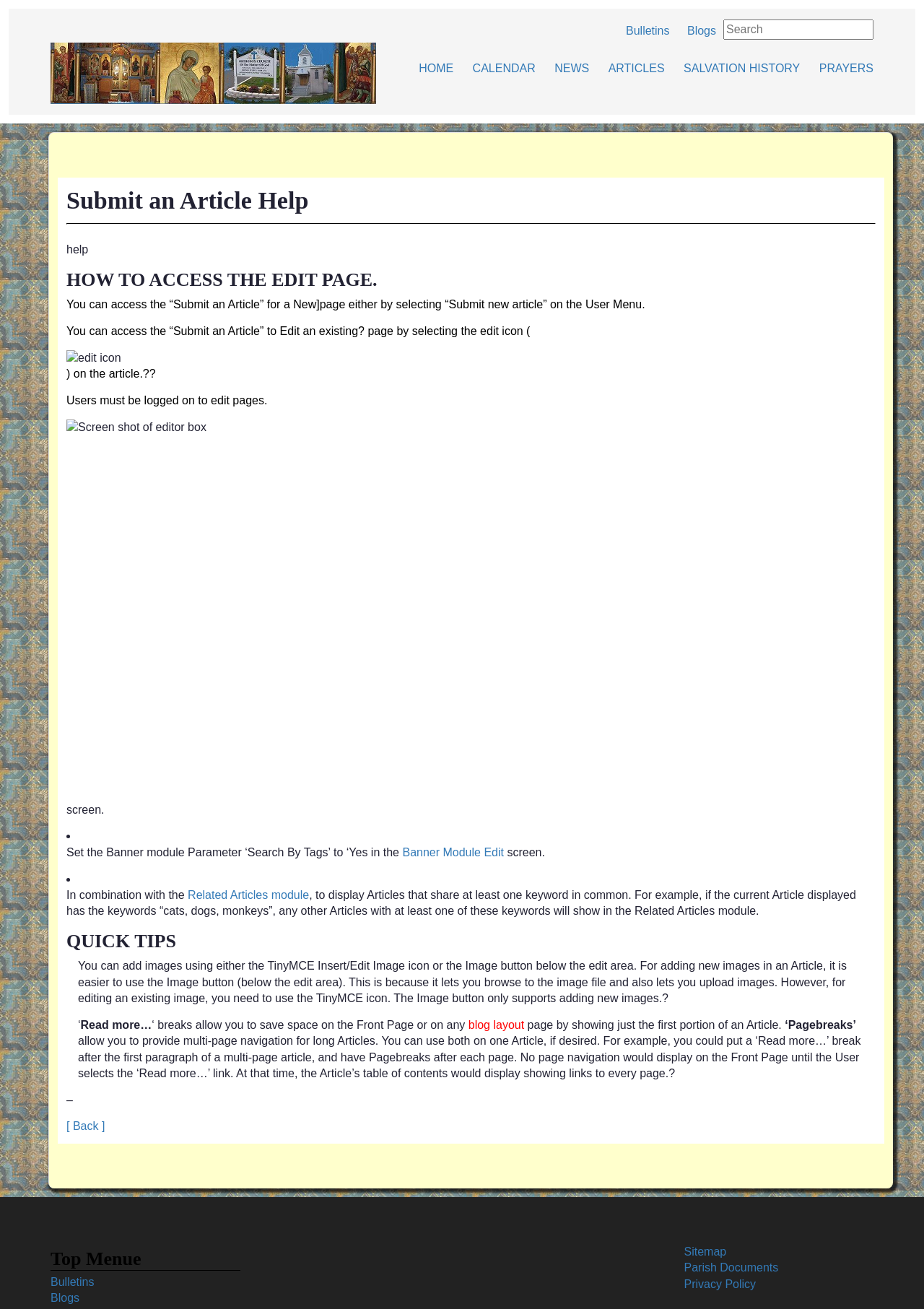Find and specify the bounding box coordinates that correspond to the clickable region for the instruction: "click on Banner Module Edit".

[0.436, 0.646, 0.545, 0.656]